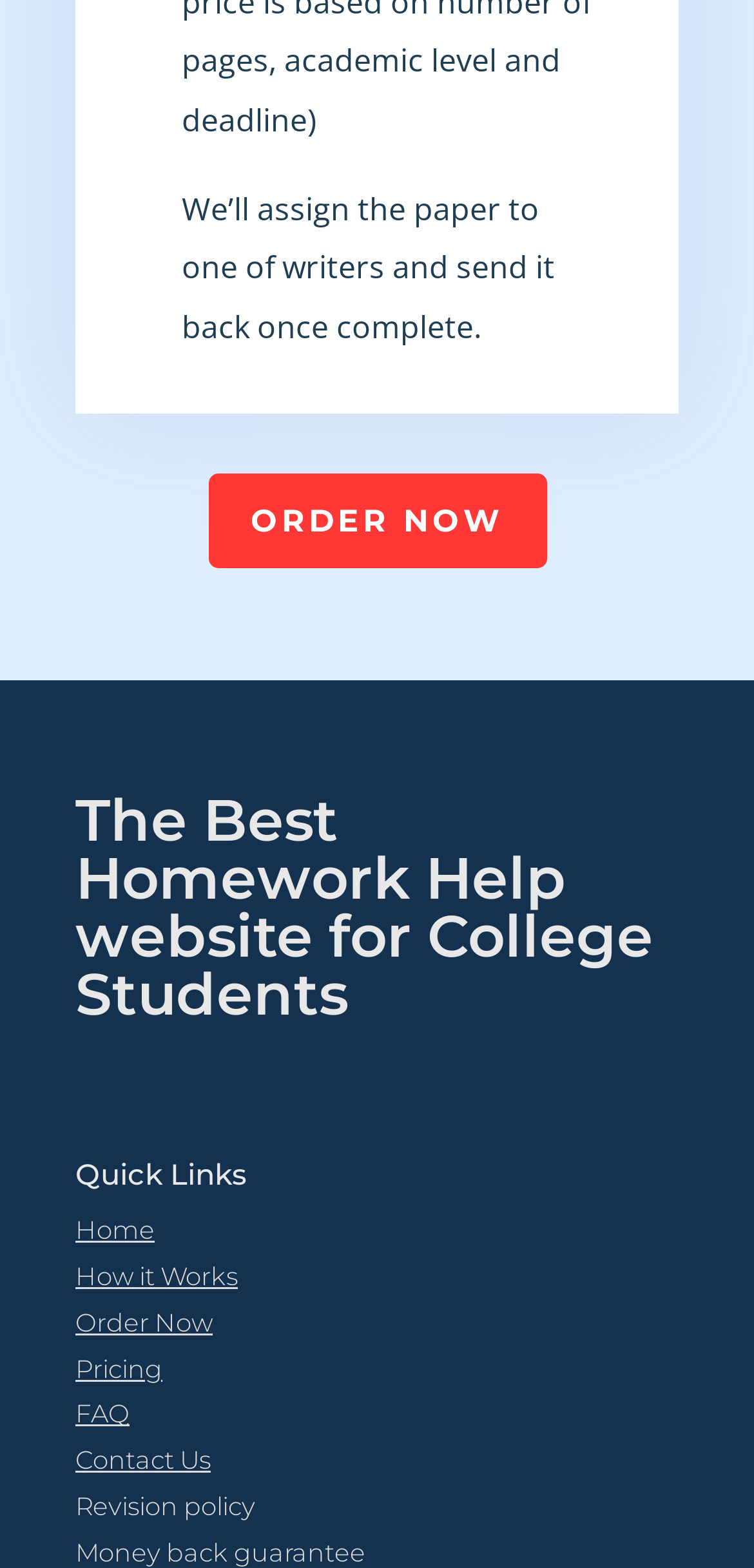Answer in one word or a short phrase: 
What are the two guarantees mentioned on the webpage?

Revision policy and Money back guarantee